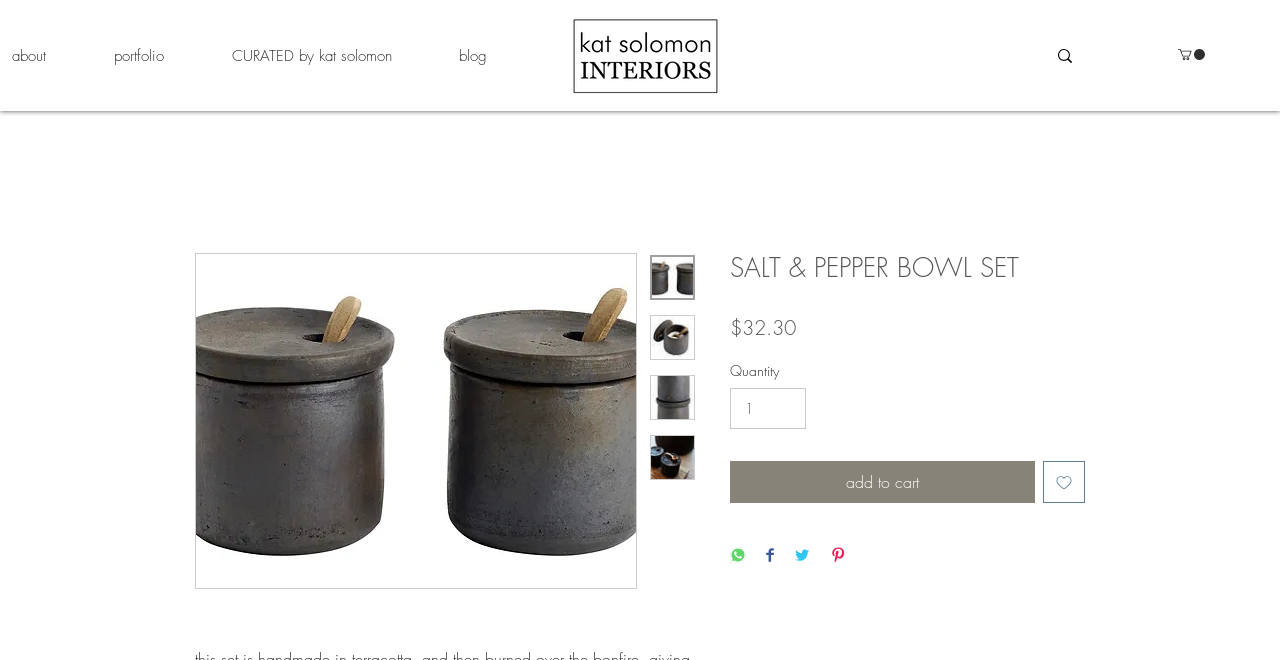How many social media platforms can the product be shared on?
Please provide a comprehensive and detailed answer to the question.

I determined the answer by looking at the buttons with images of WhatsApp, Facebook, Twitter, and Pinterest, which are all social media platforms, indicating that the product can be shared on these four platforms.